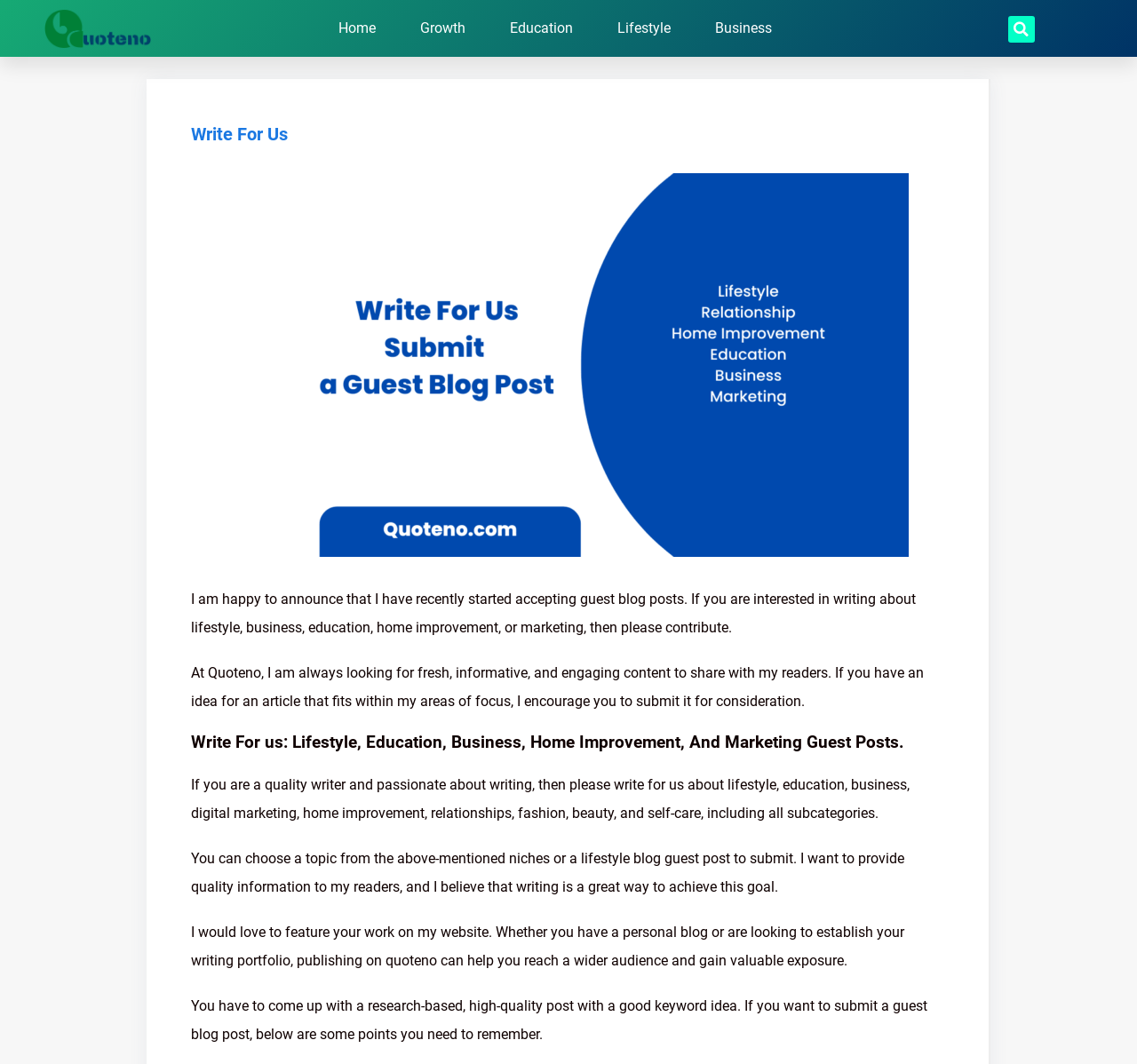Find and generate the main title of the webpage.

Write For Us